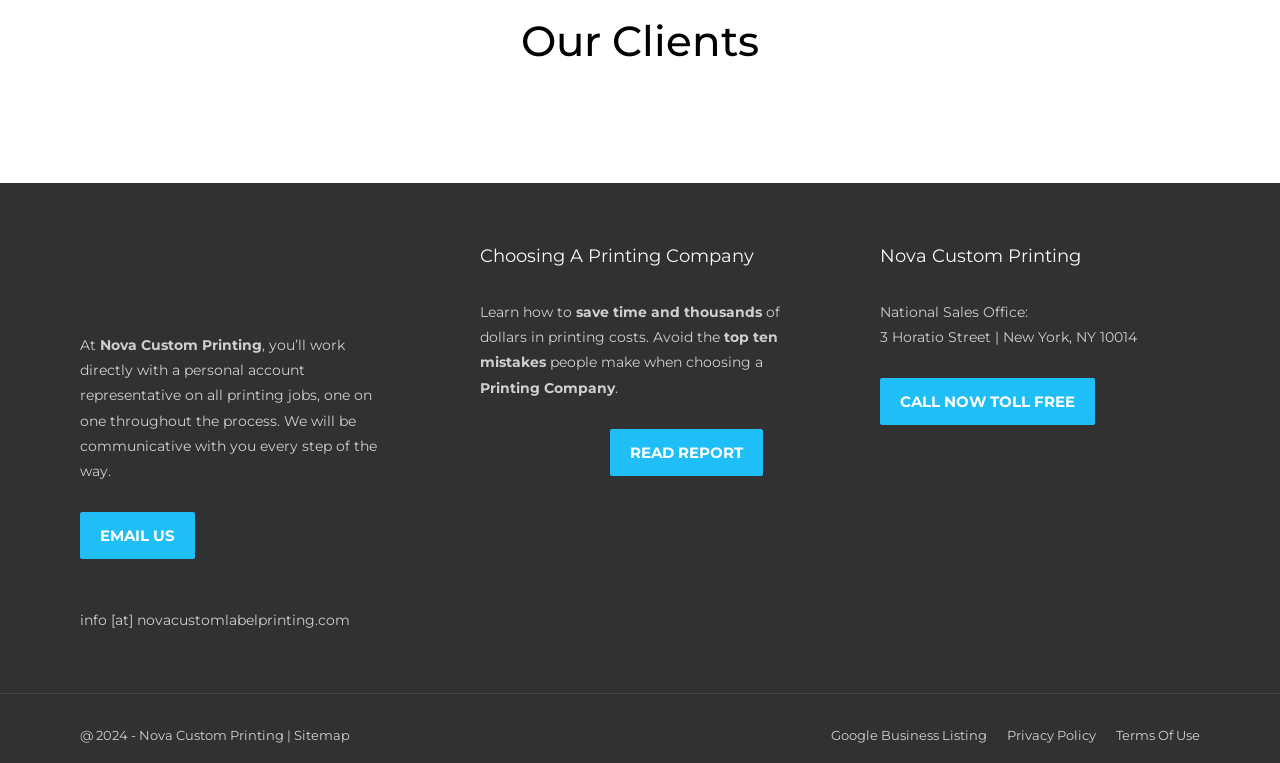Analyze the image and deliver a detailed answer to the question: What is the name of the company?

I found the company name 'Nova Custom Printing' in the heading element with bounding box coordinates [0.687, 0.319, 0.937, 0.367] and also in the StaticText element with bounding box coordinates [0.078, 0.44, 0.205, 0.464].